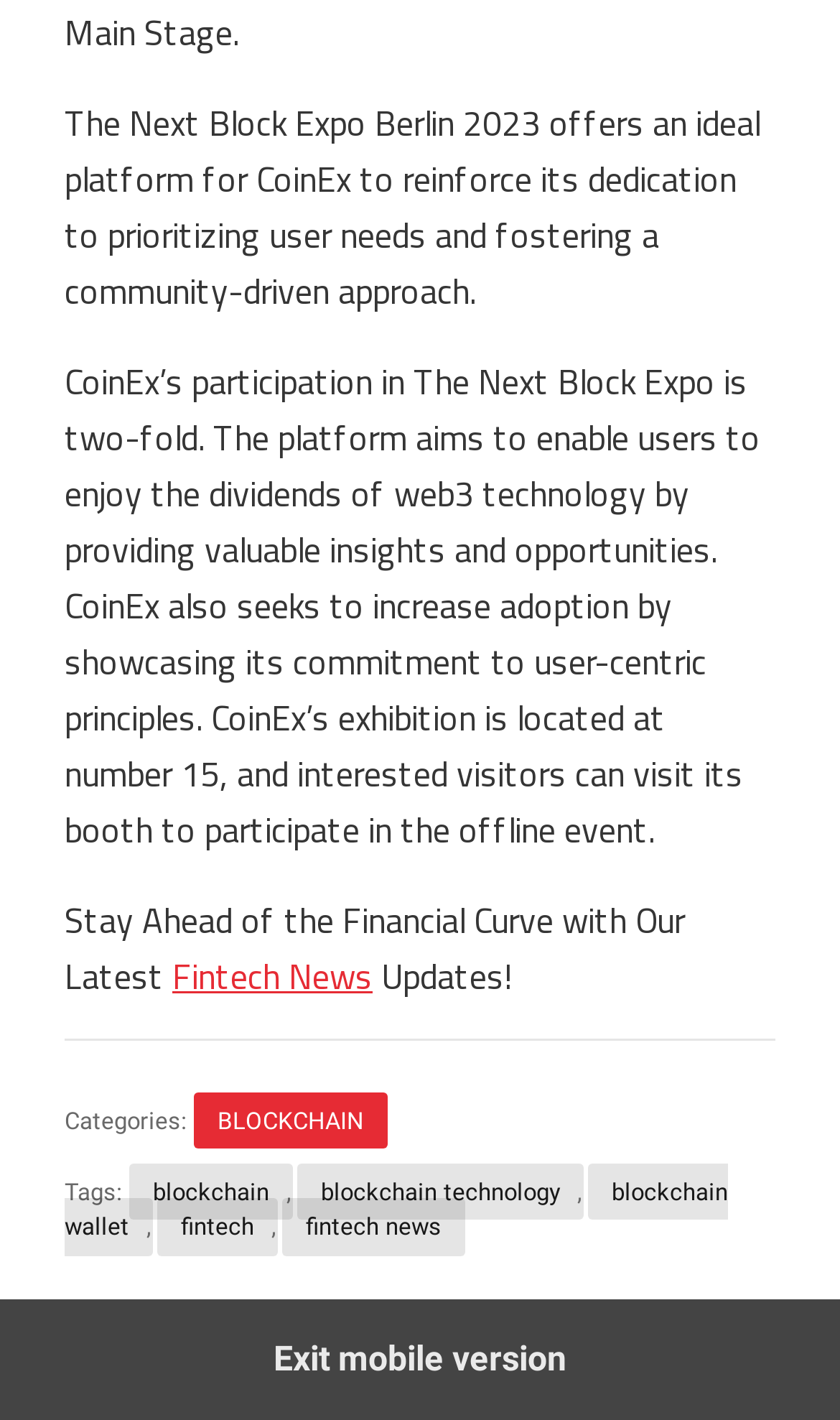Provide a one-word or one-phrase answer to the question:
Where is CoinEx's exhibition located?

Number 15